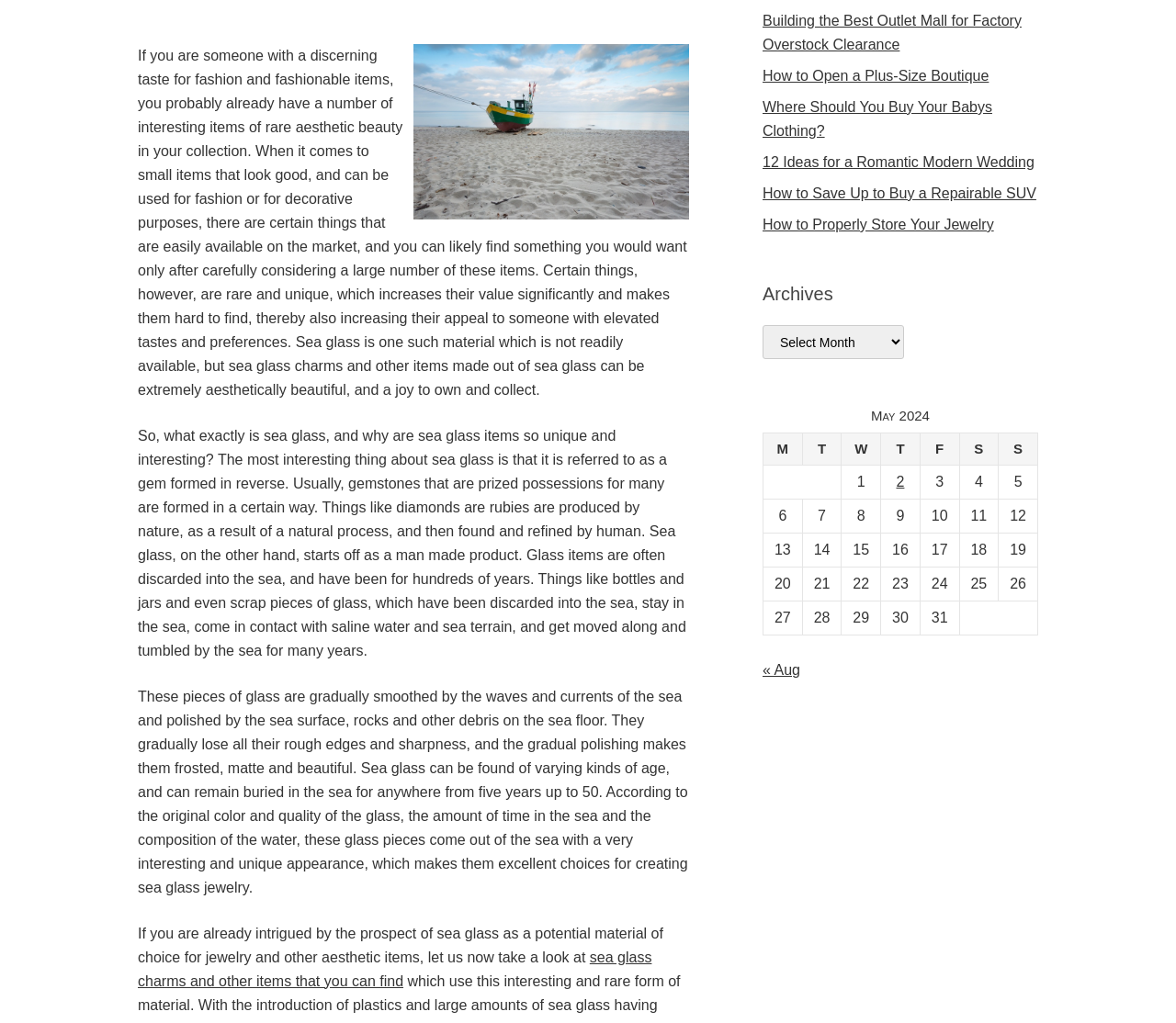Using the provided element description: "Log in", determine the bounding box coordinates of the corresponding UI element in the screenshot.

None